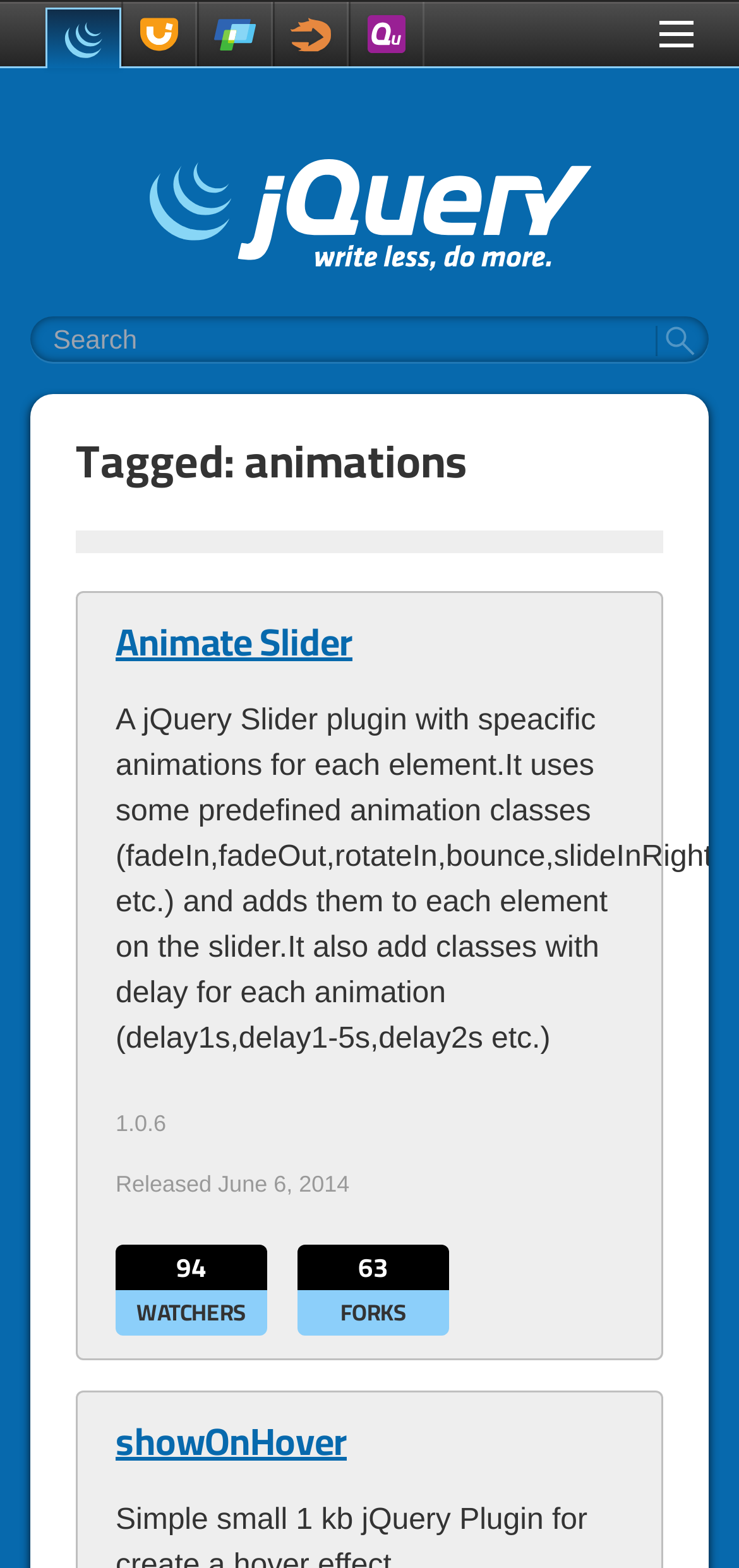What is the name of the jQuery Slider plugin with specific animations?
Refer to the image and answer the question using a single word or phrase.

Animate Slider